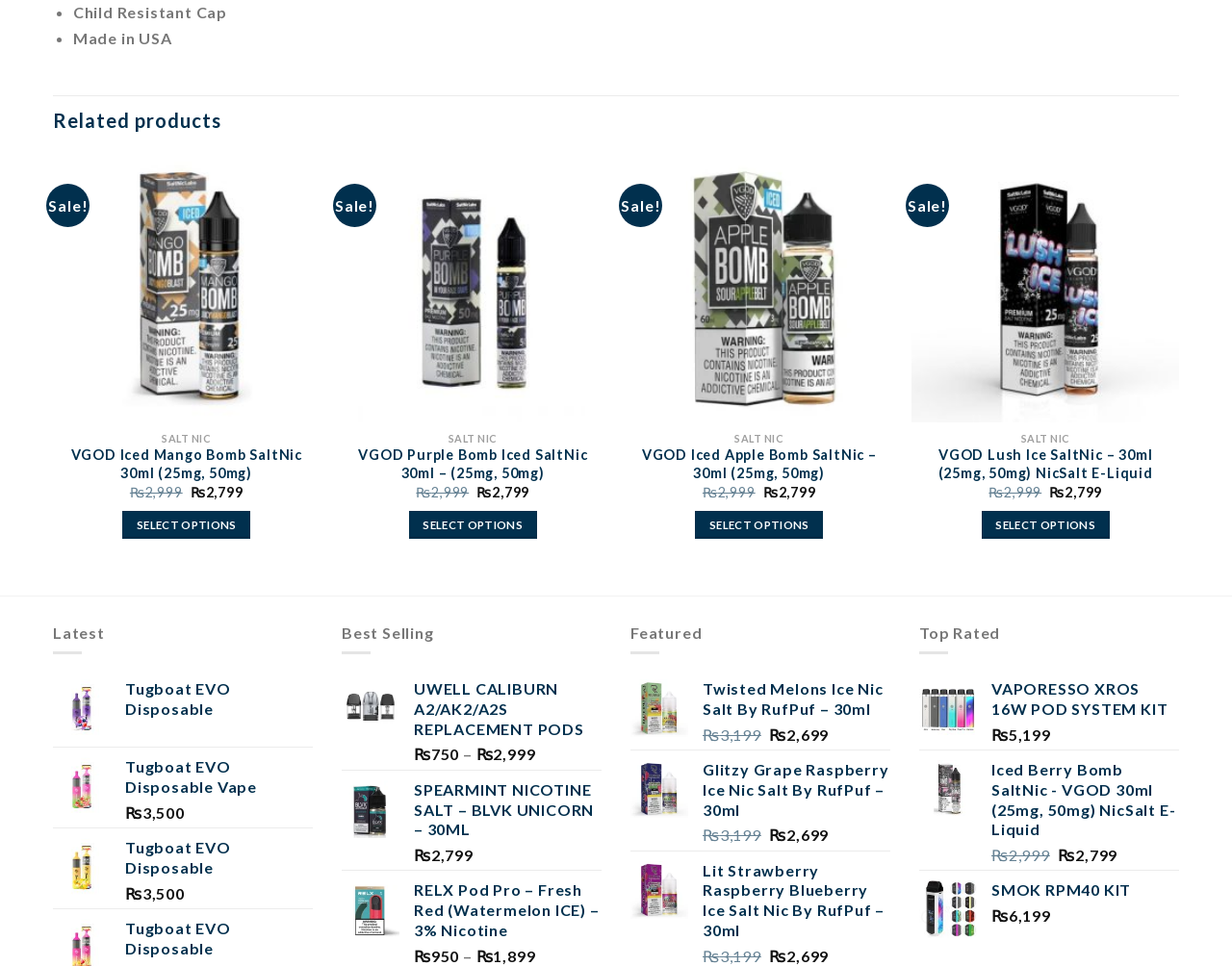How many categories are listed on the webpage?
Please respond to the question with as much detail as possible.

I counted the number of categories listed on the webpage, which are 'Latest', 'Best Selling', and 'Featured'.